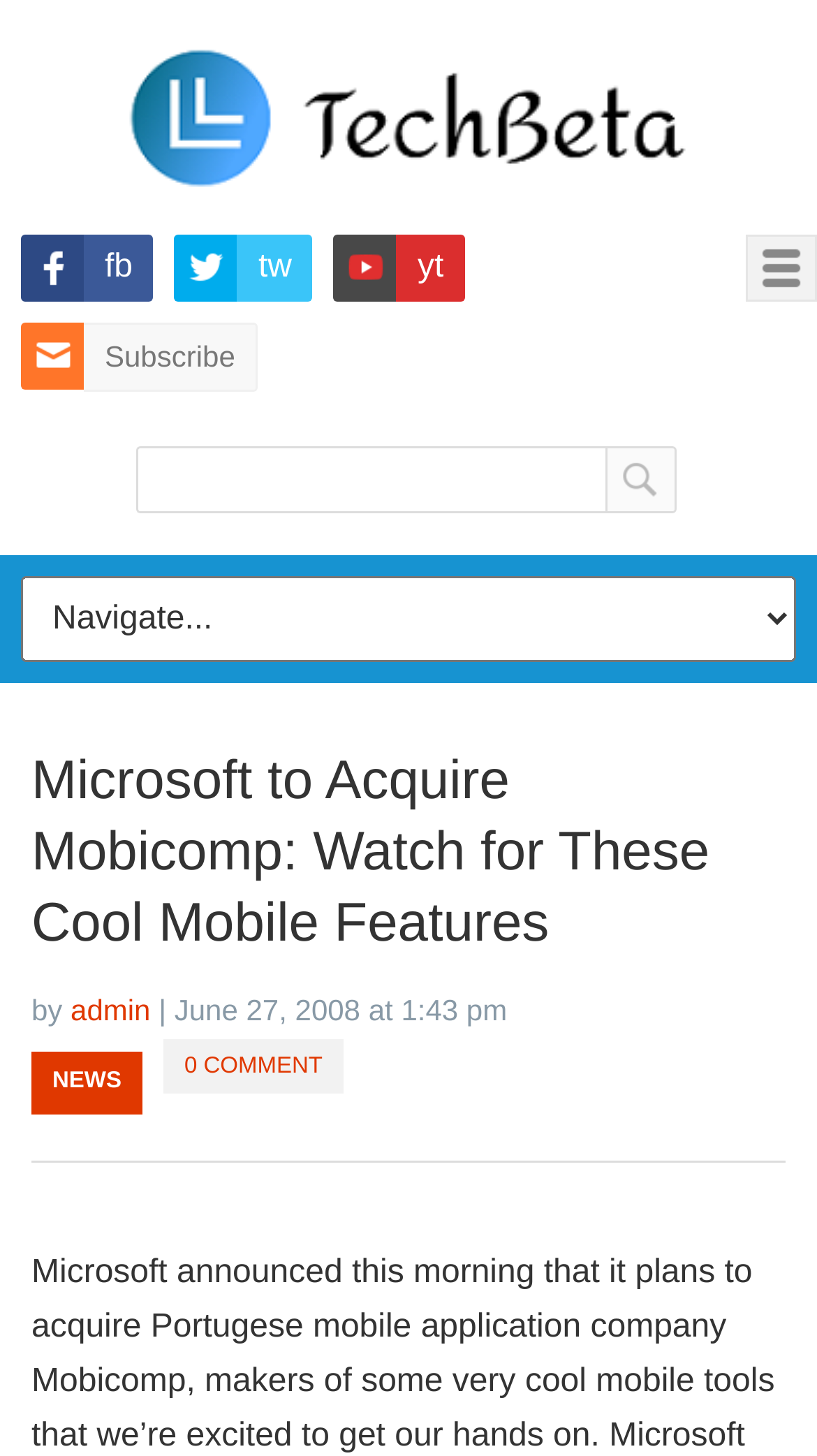Please locate the UI element described by "name="s" placeholder=""" and provide its bounding box coordinates.

[0.167, 0.307, 0.741, 0.353]